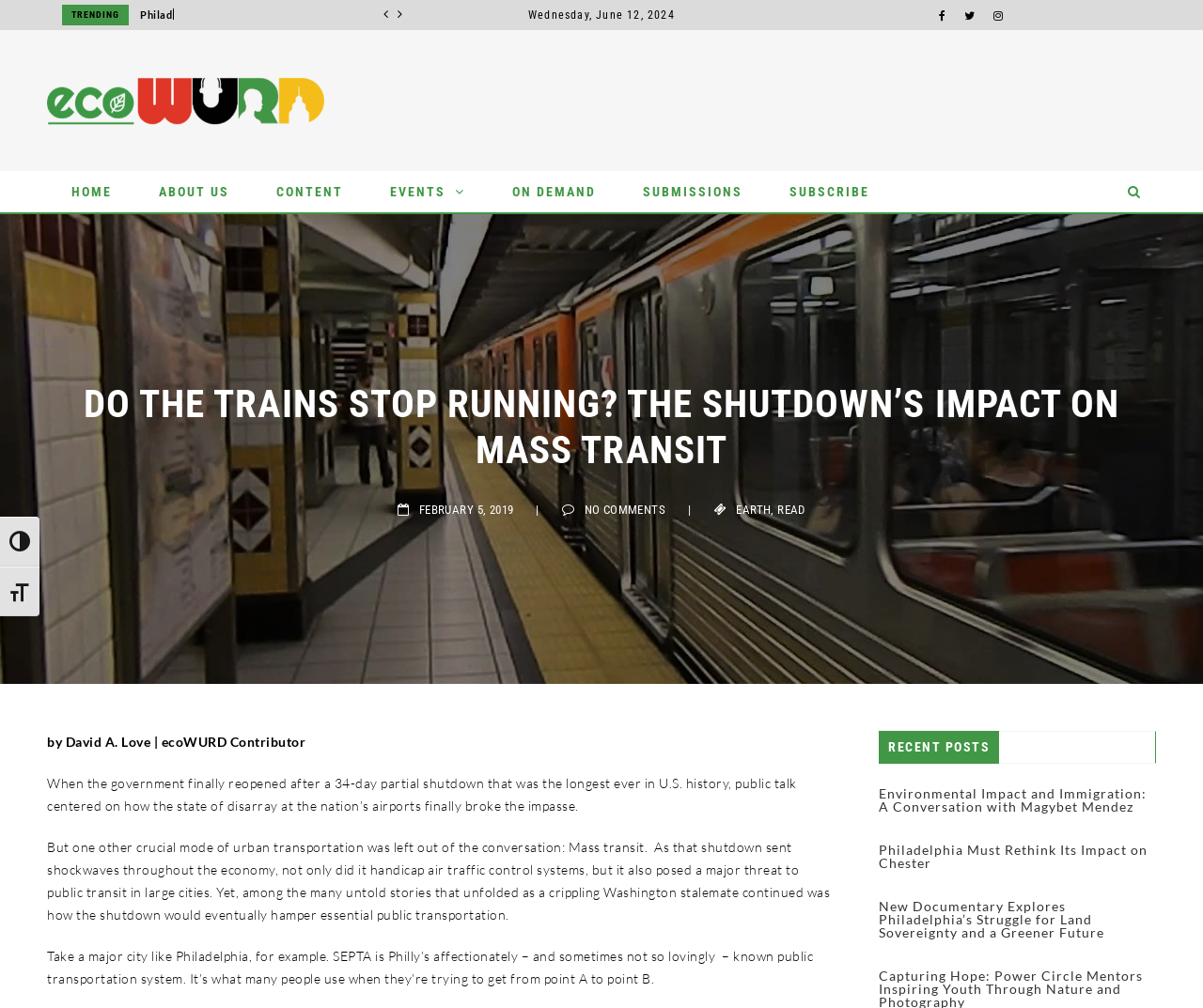Answer the following inquiry with a single word or phrase:
How many days was the government shutdown?

34 days